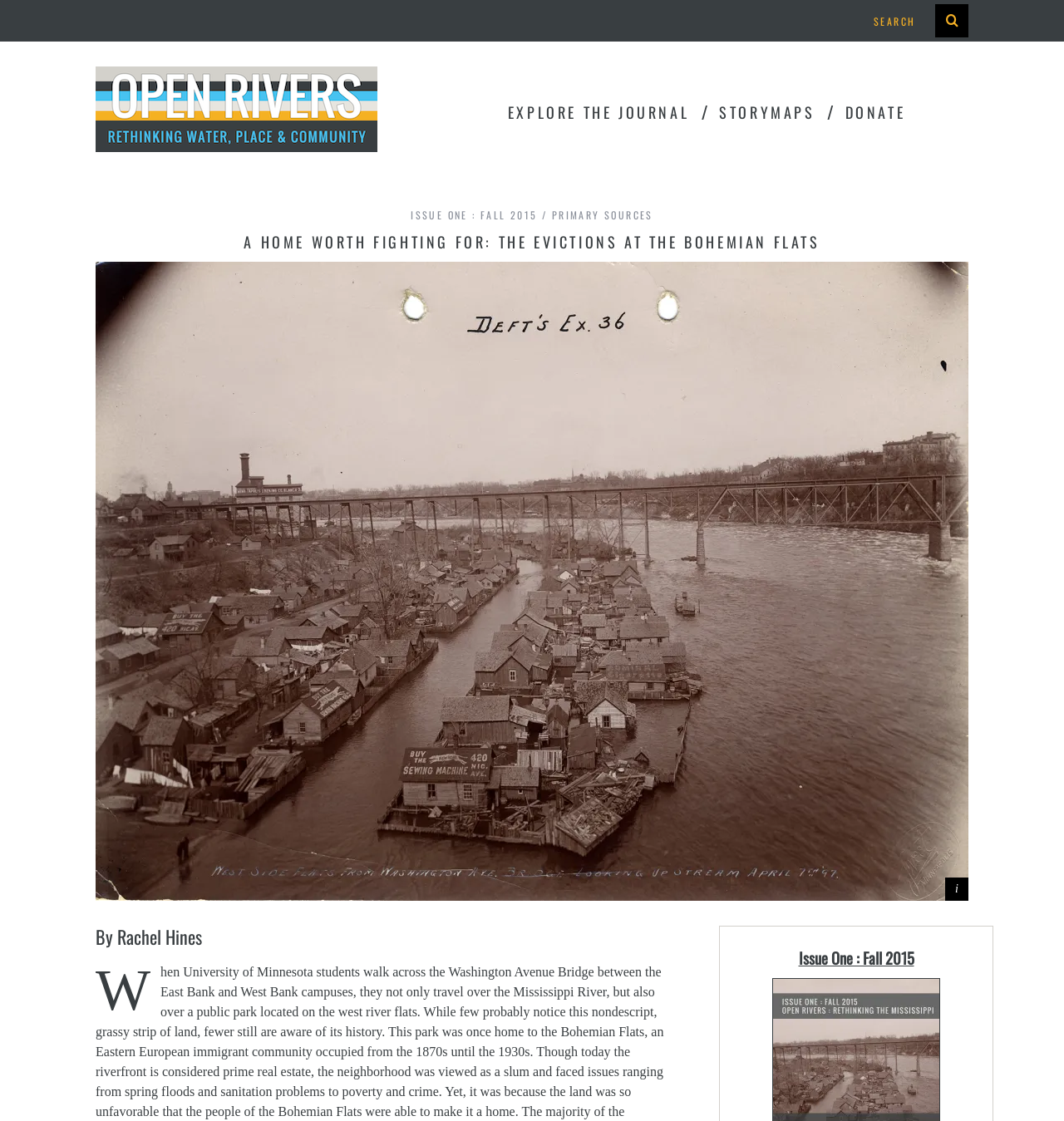Offer a meticulous caption that includes all visible features of the webpage.

The webpage appears to be an article from the Open Rivers Journal, with a focus on the evictions at the Bohemian Flats. At the top of the page, there is a search bar with a "SEARCH" label and a search button. Below this, there is a header section with a logo image and links to "Open Rivers Journal - Rethinking Water, Place & Community", "EXPLORE THE JOURNAL", "STORYMAPS", and "DONATE".

The main content of the page is divided into sections. The first section has a heading "A HOME WORTH FIGHTING FOR: THE EVICTIONS AT THE BOHEMIAN FLATS" and a subheading "ISSUE ONE : FALL 2015 / PRIMARY SOURCES". Below this, there is a large image of Spring Flooding at the Bohemian Flats in 1897, with a caption describing the image.

The article itself appears to be written by Rachel Hines, as indicated by a heading at the bottom of the page. There is also a link to "Issue One : Fall 2015" at the bottom of the page. Overall, the page has a clean and organized layout, with clear headings and concise text.